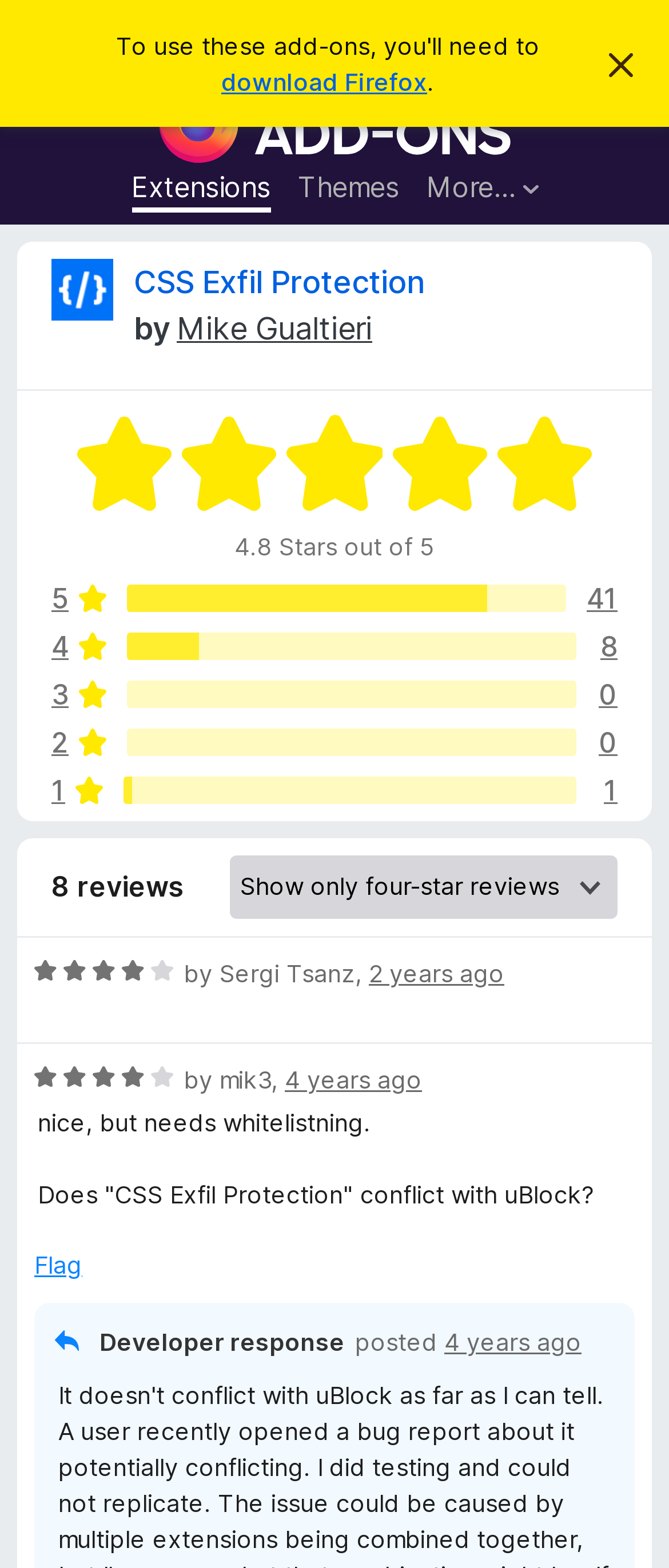Please identify the bounding box coordinates of the region to click in order to complete the given instruction: "Download Firefox". The coordinates should be four float numbers between 0 and 1, i.e., [left, top, right, bottom].

[0.331, 0.043, 0.638, 0.061]